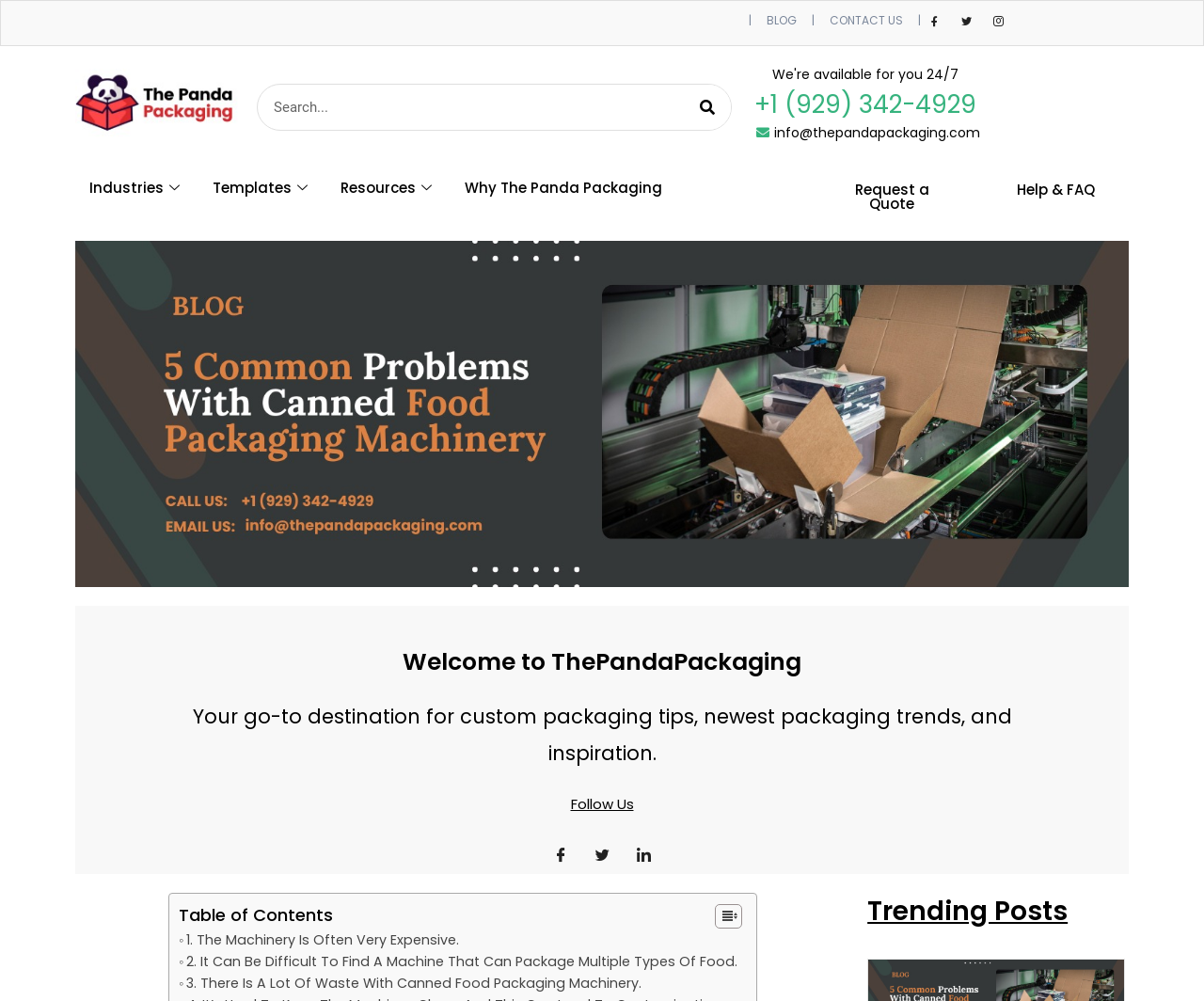From the webpage screenshot, predict the bounding box of the UI element that matches this description: "Templates".

[0.165, 0.171, 0.271, 0.204]